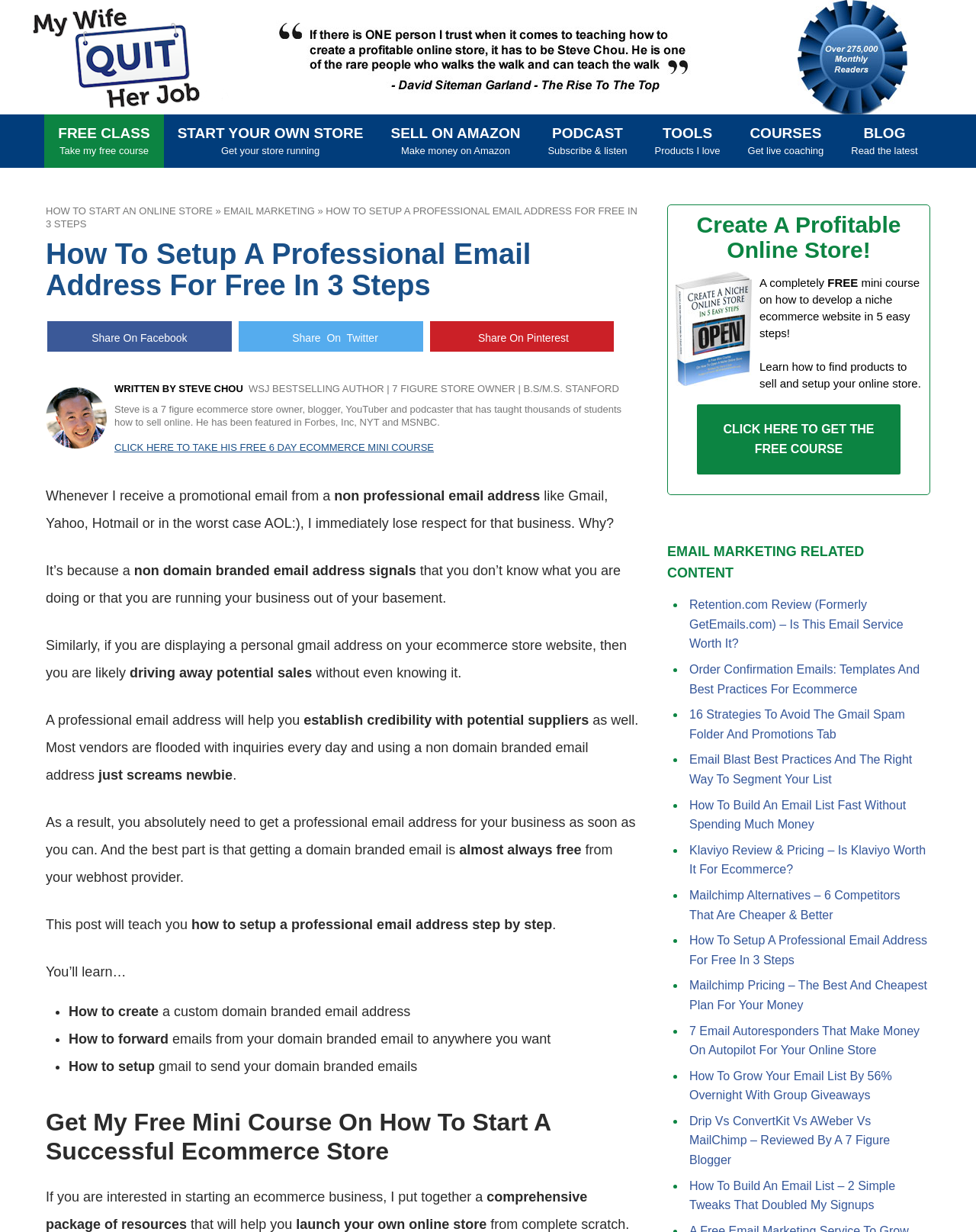Using the element description Email Marketing, predict the bounding box coordinates for the UI element. Provide the coordinates in (top-left x, top-left y, bottom-right x, bottom-right y) format with values ranging from 0 to 1.

[0.229, 0.167, 0.322, 0.176]